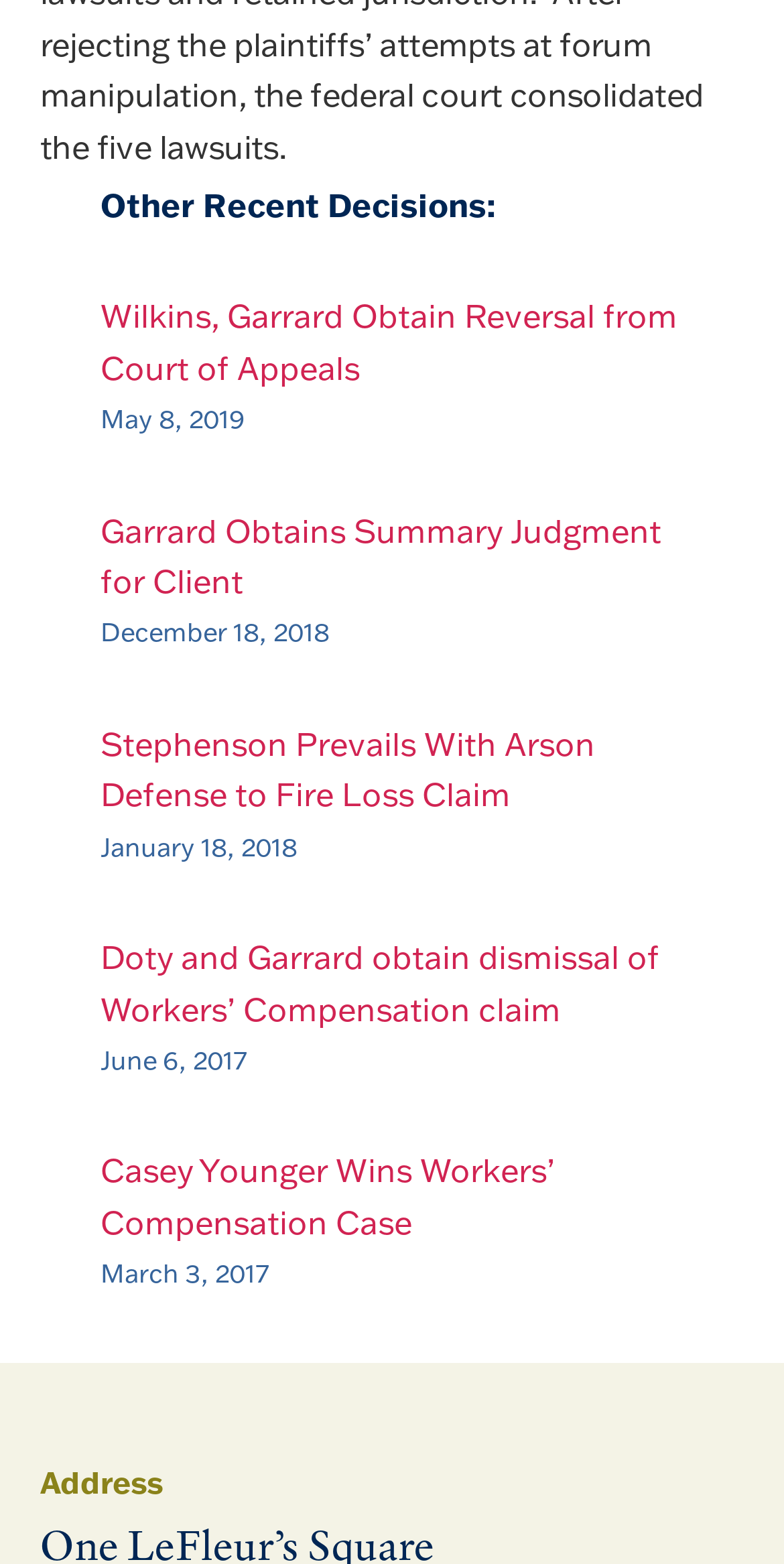Identify the bounding box coordinates of the region I need to click to complete this instruction: "Read Garrard Obtains Summary Judgment for Client news".

[0.128, 0.325, 0.844, 0.385]